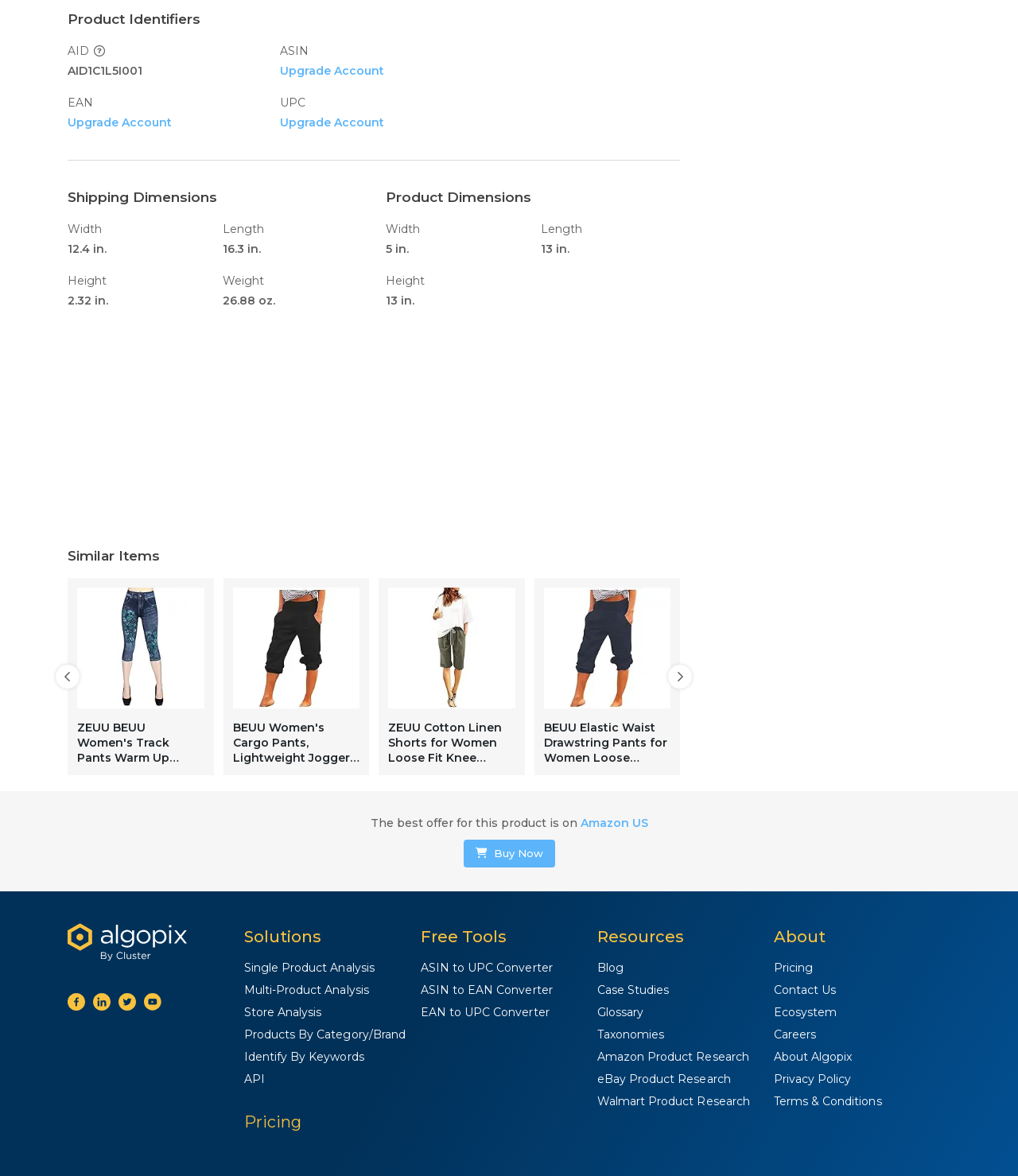Please answer the following question using a single word or phrase: 
What is the best offer for this product?

Amazon US